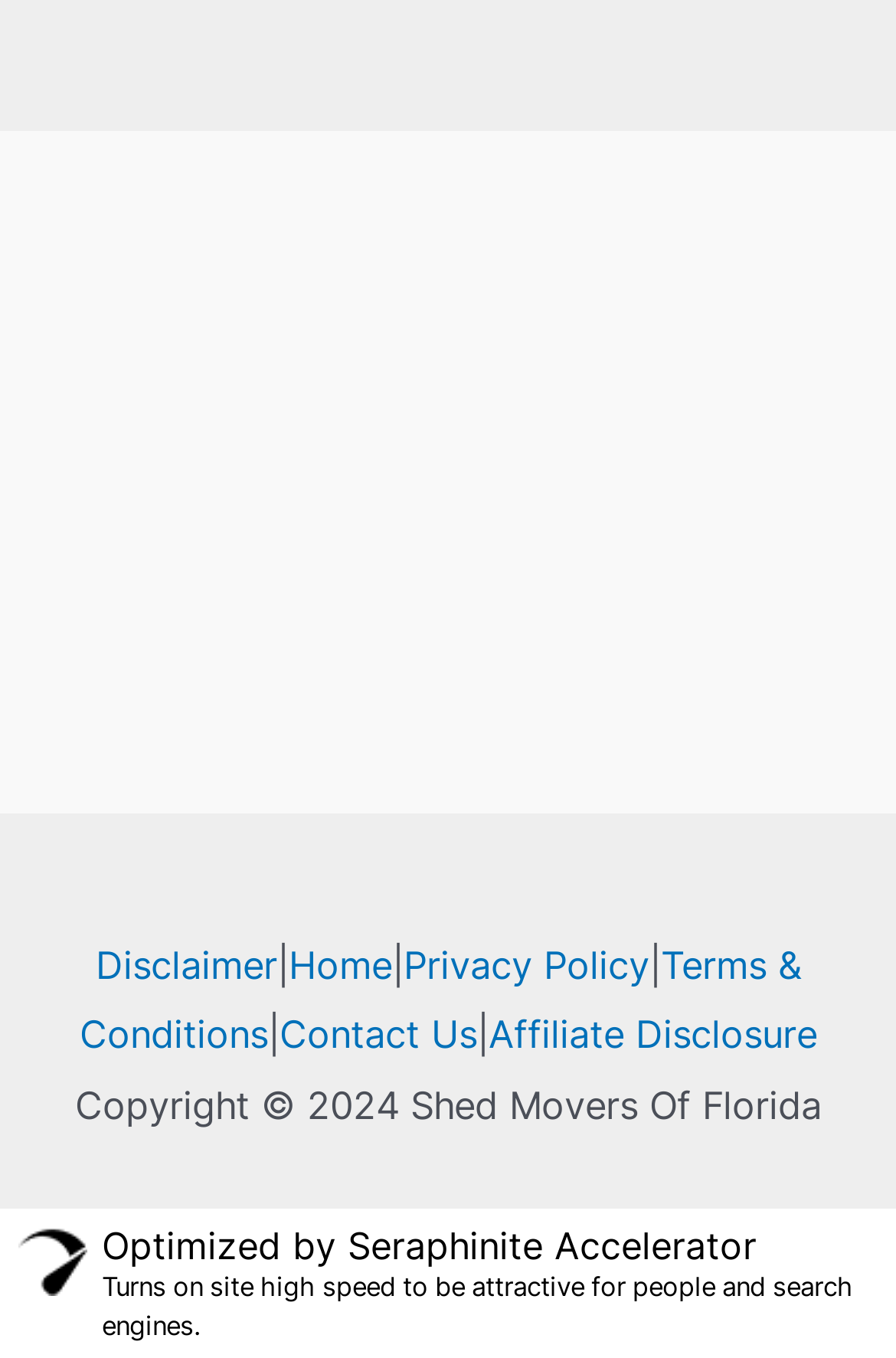Respond to the following question with a brief word or phrase:
How many post categories are listed?

4